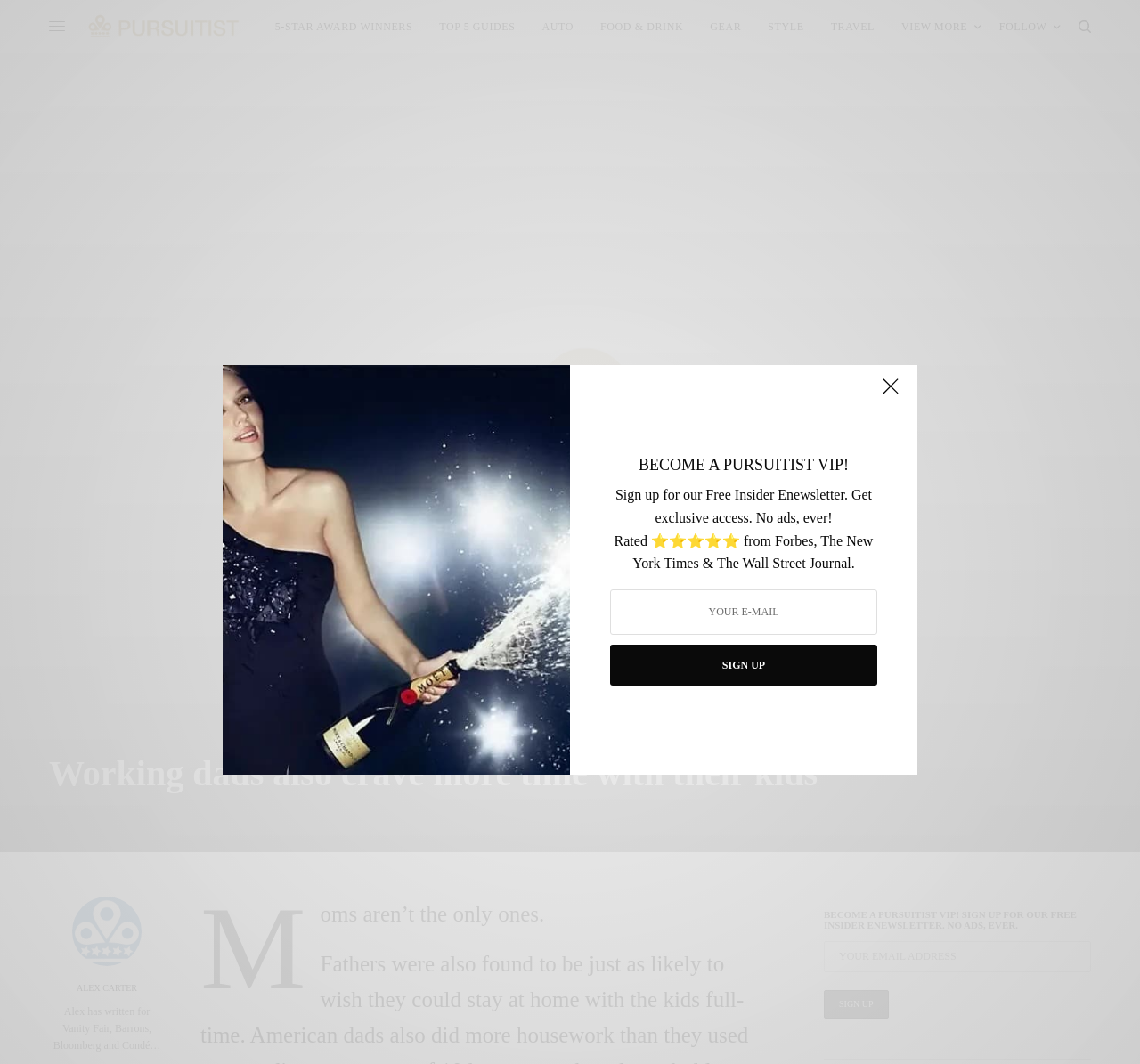Please identify the bounding box coordinates for the region that you need to click to follow this instruction: "Sign up for the newsletter".

[0.535, 0.606, 0.77, 0.644]